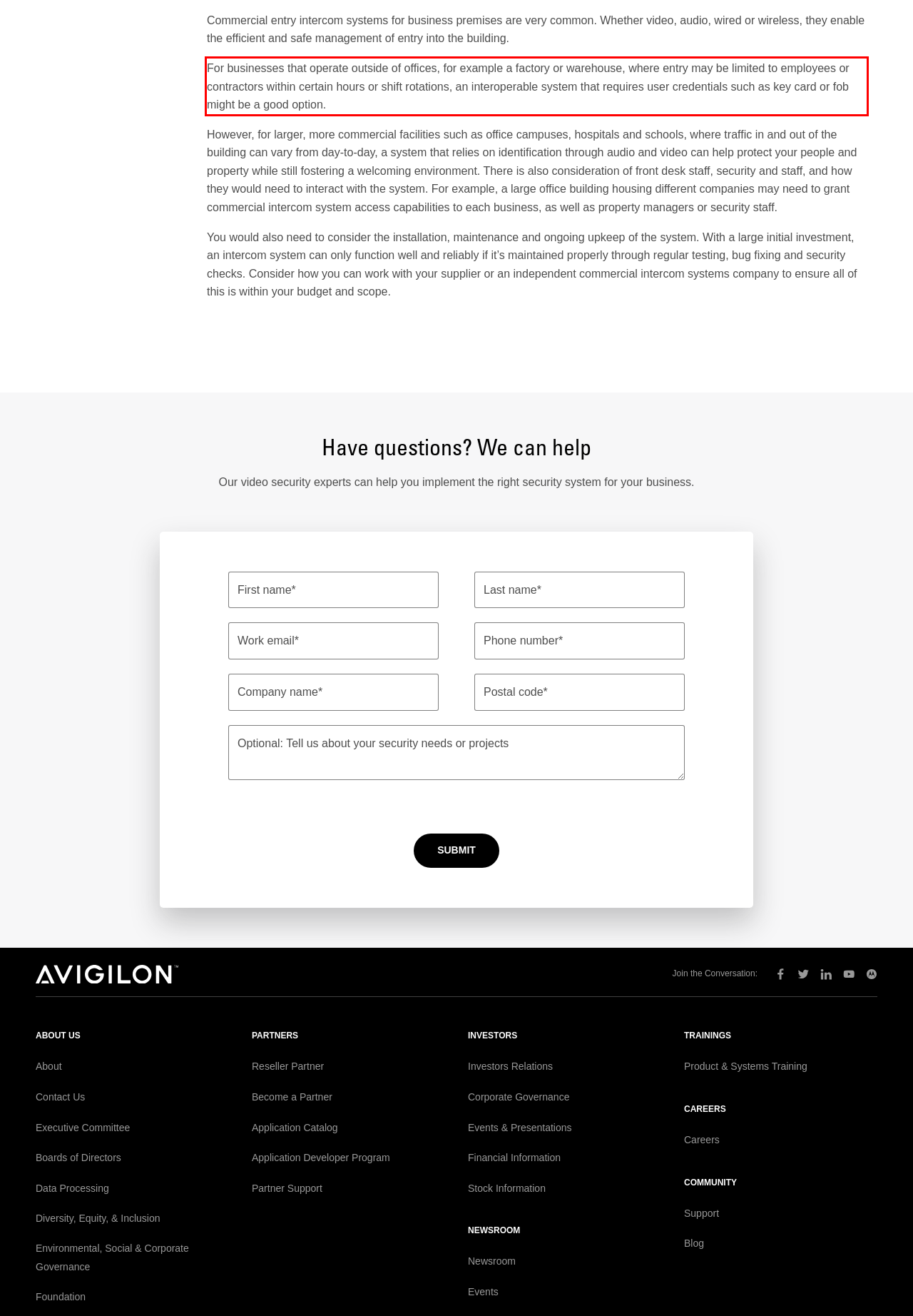In the screenshot of the webpage, find the red bounding box and perform OCR to obtain the text content restricted within this red bounding box.

For businesses that operate outside of offices, for example a factory or warehouse, where entry may be limited to employees or contractors within certain hours or shift rotations, an interoperable system that requires user credentials such as key card or fob might be a good option.